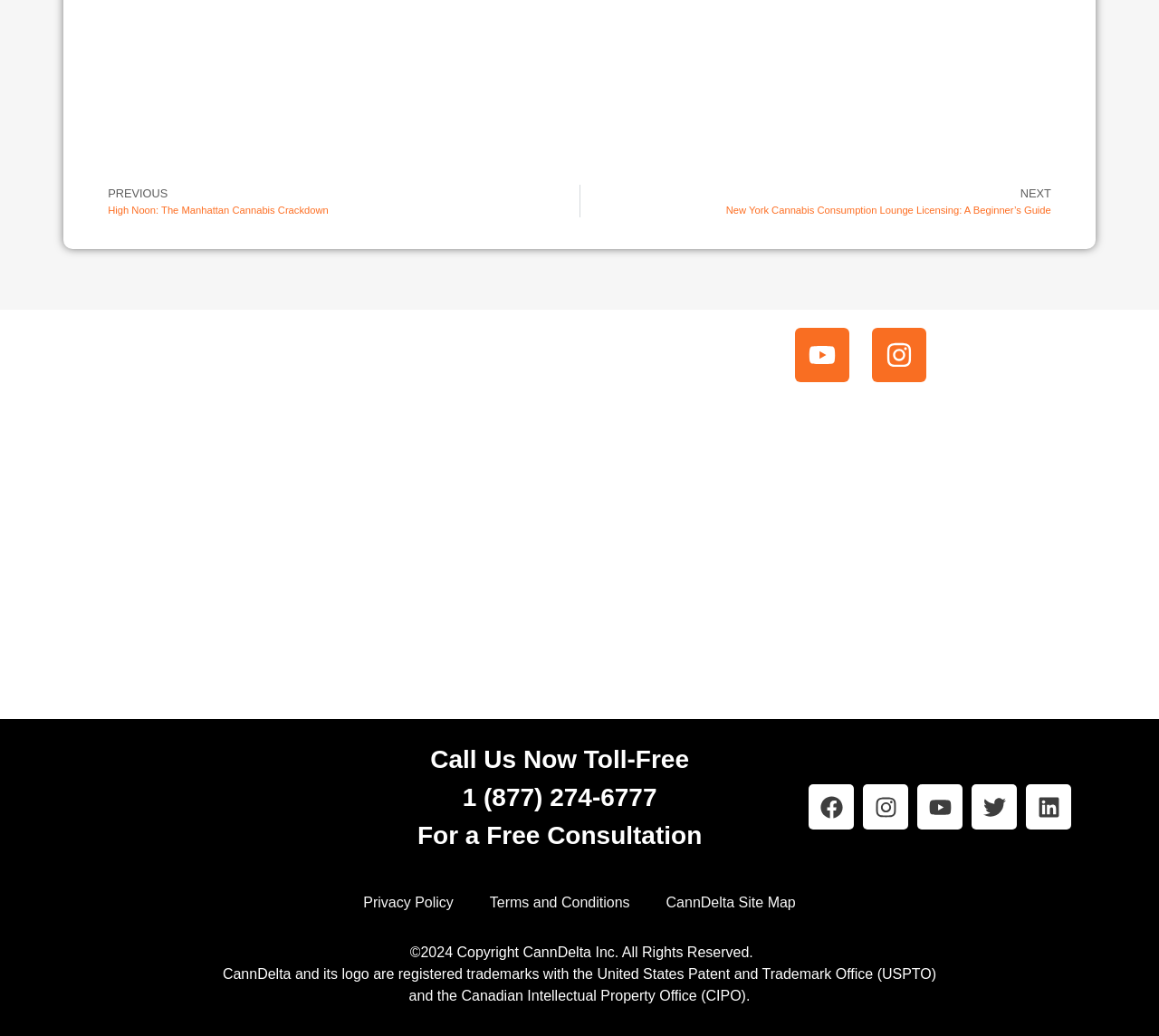How many social media links are present on the webpage?
Based on the screenshot, provide a one-word or short-phrase response.

6